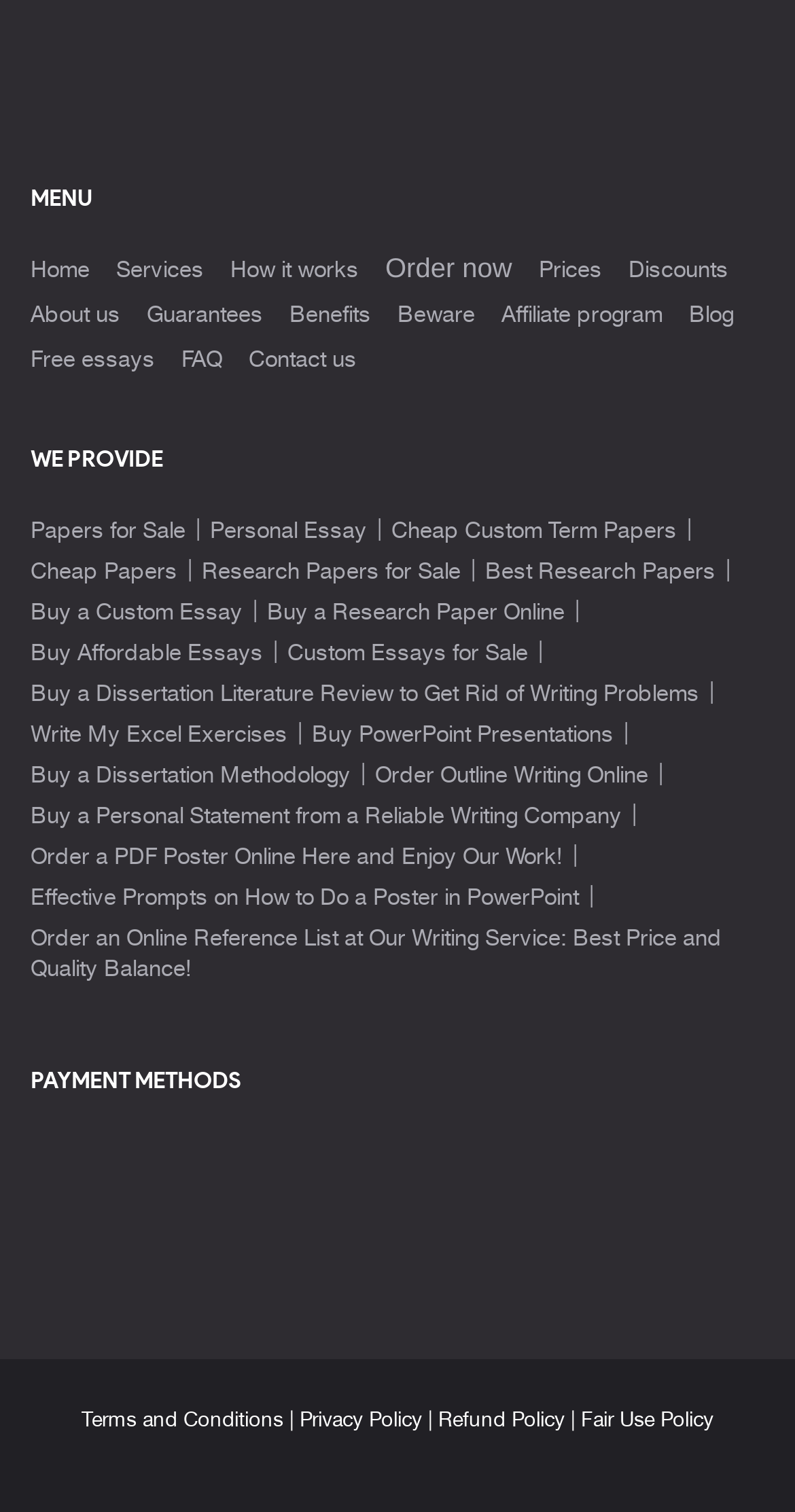Please determine the bounding box coordinates of the element's region to click for the following instruction: "Check the 'Credit and debit cards by Visa' payment method".

[0.044, 0.75, 0.159, 0.788]